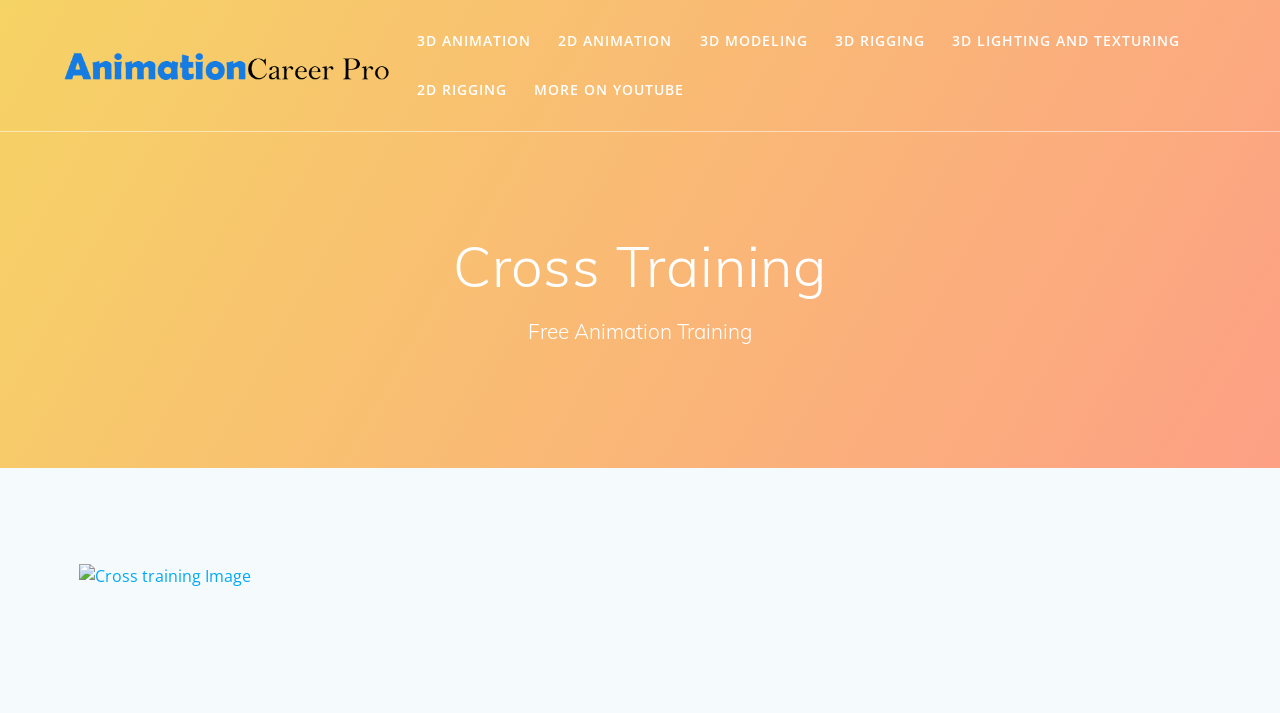What is the theme of the free training offered?
Please provide a single word or phrase answer based on the image.

Animation